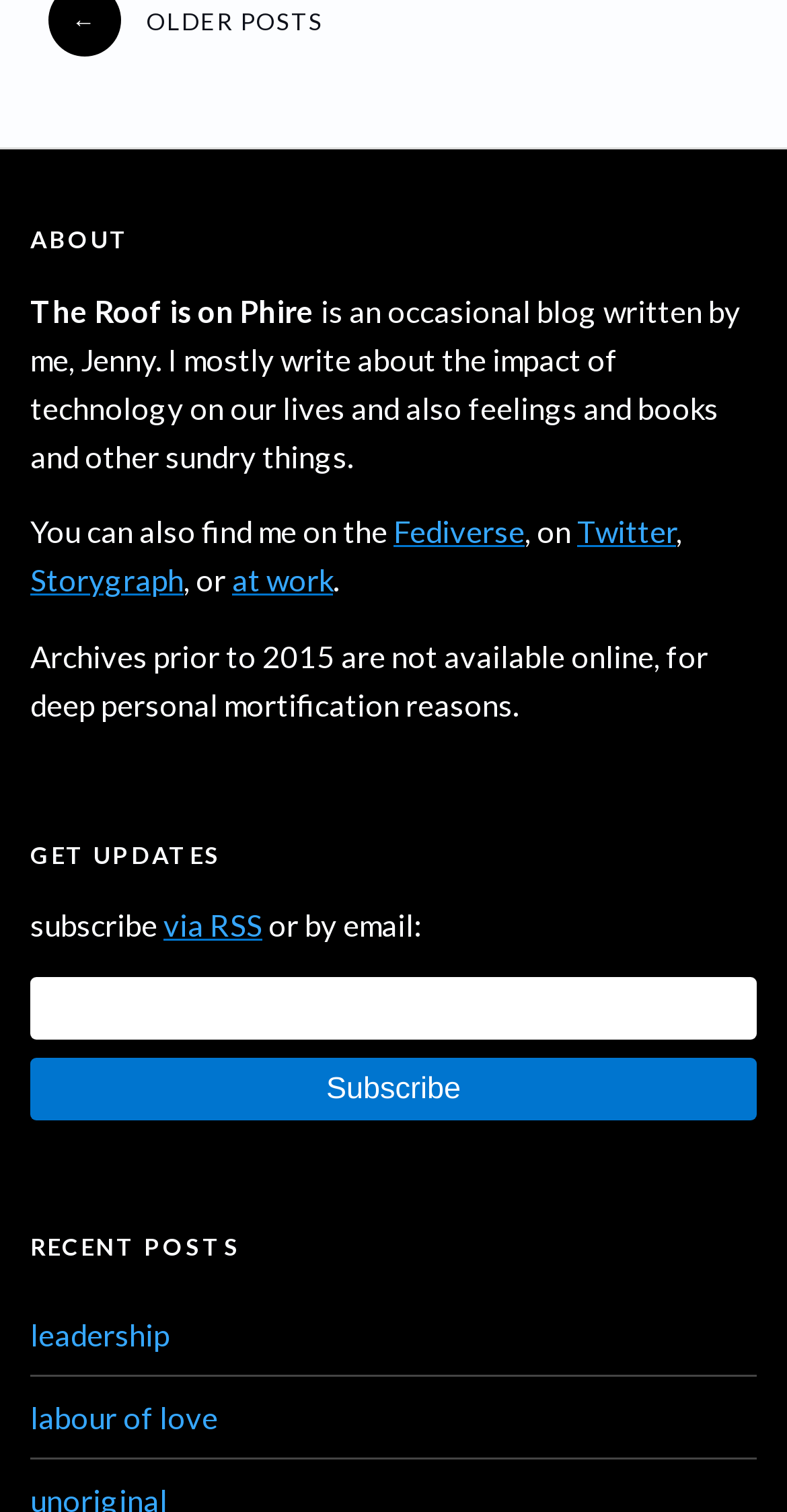Provide the bounding box coordinates for the UI element described in this sentence: "value="Subscribe"". The coordinates should be four float values between 0 and 1, i.e., [left, top, right, bottom].

[0.038, 0.699, 0.962, 0.741]